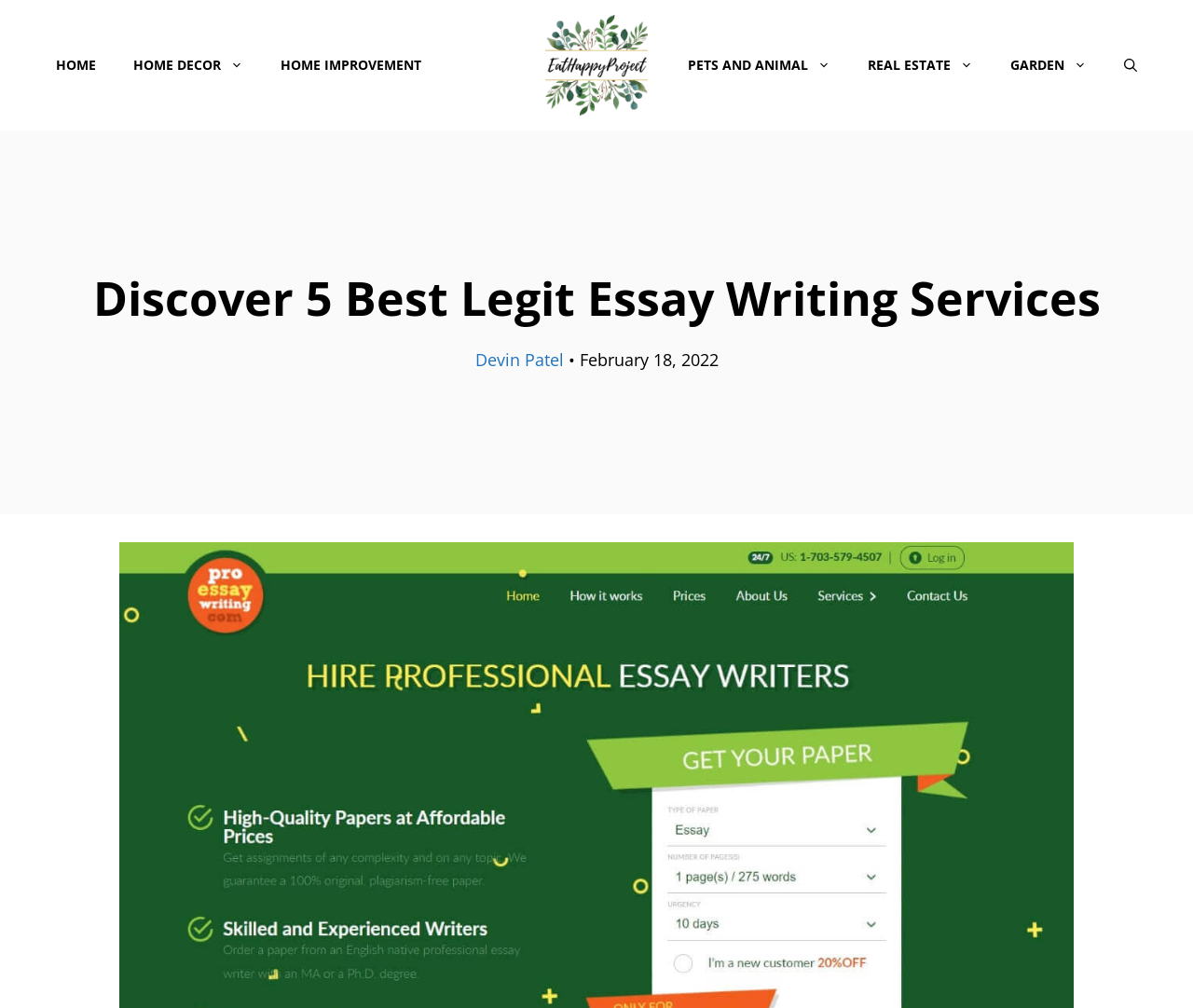Please determine the bounding box coordinates of the section I need to click to accomplish this instruction: "explore real estate".

[0.712, 0.037, 0.831, 0.092]